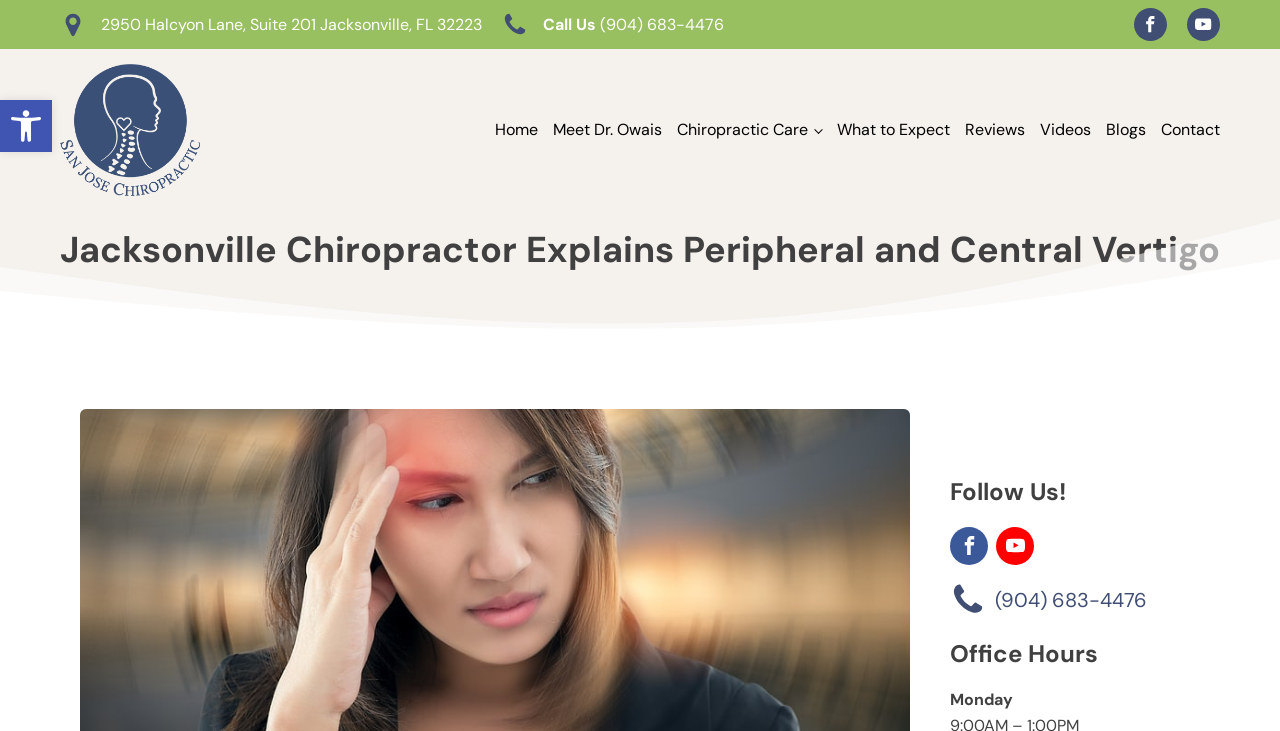Please answer the following question using a single word or phrase: 
What is the address of the chiropractor's office?

2950 Halcyon Lane, Suite 201 Jacksonville, FL 32223